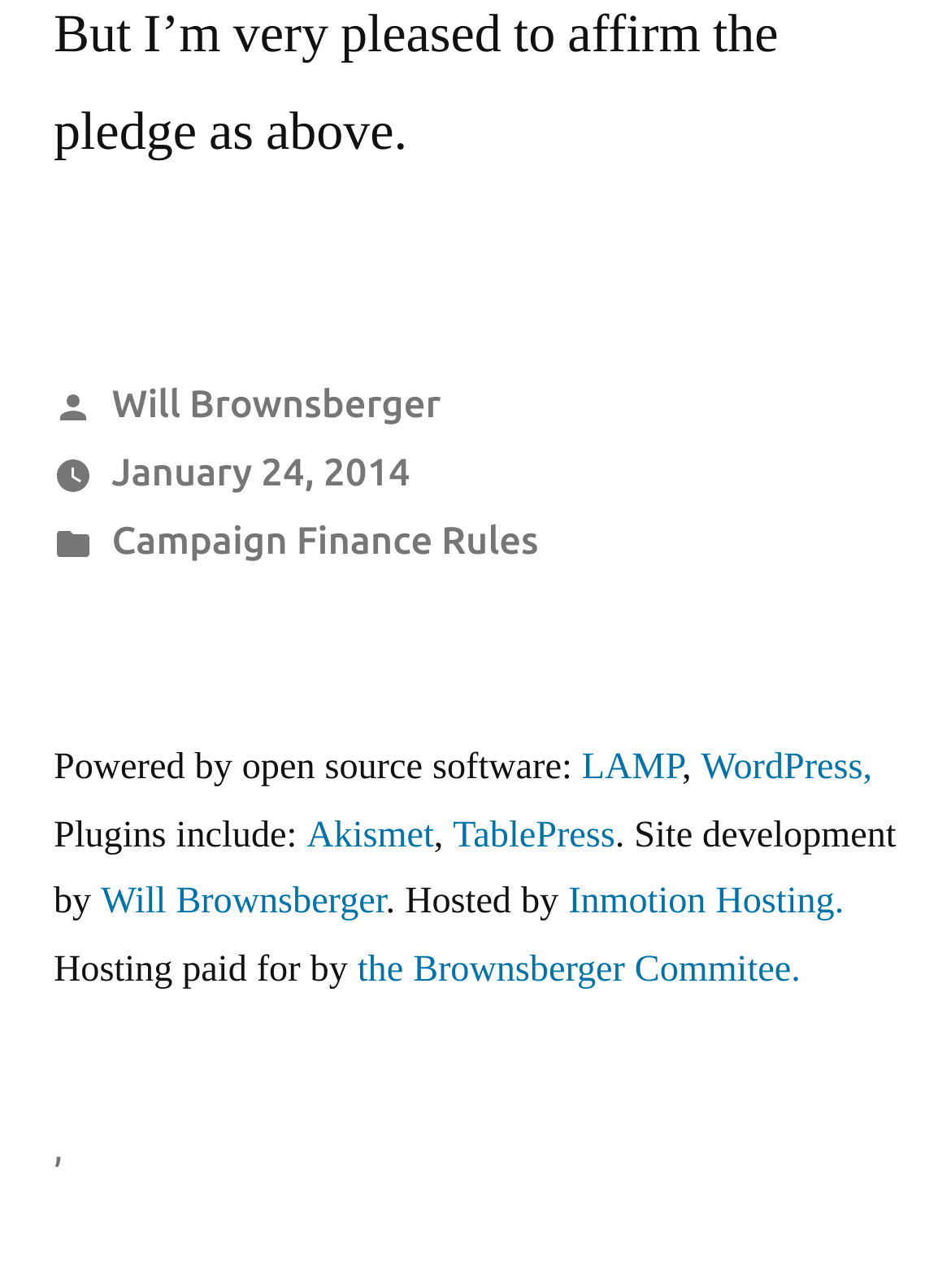Predict the bounding box of the UI element based on this description: "January 24, 2014July 4, 2014".

[0.117, 0.348, 0.431, 0.382]